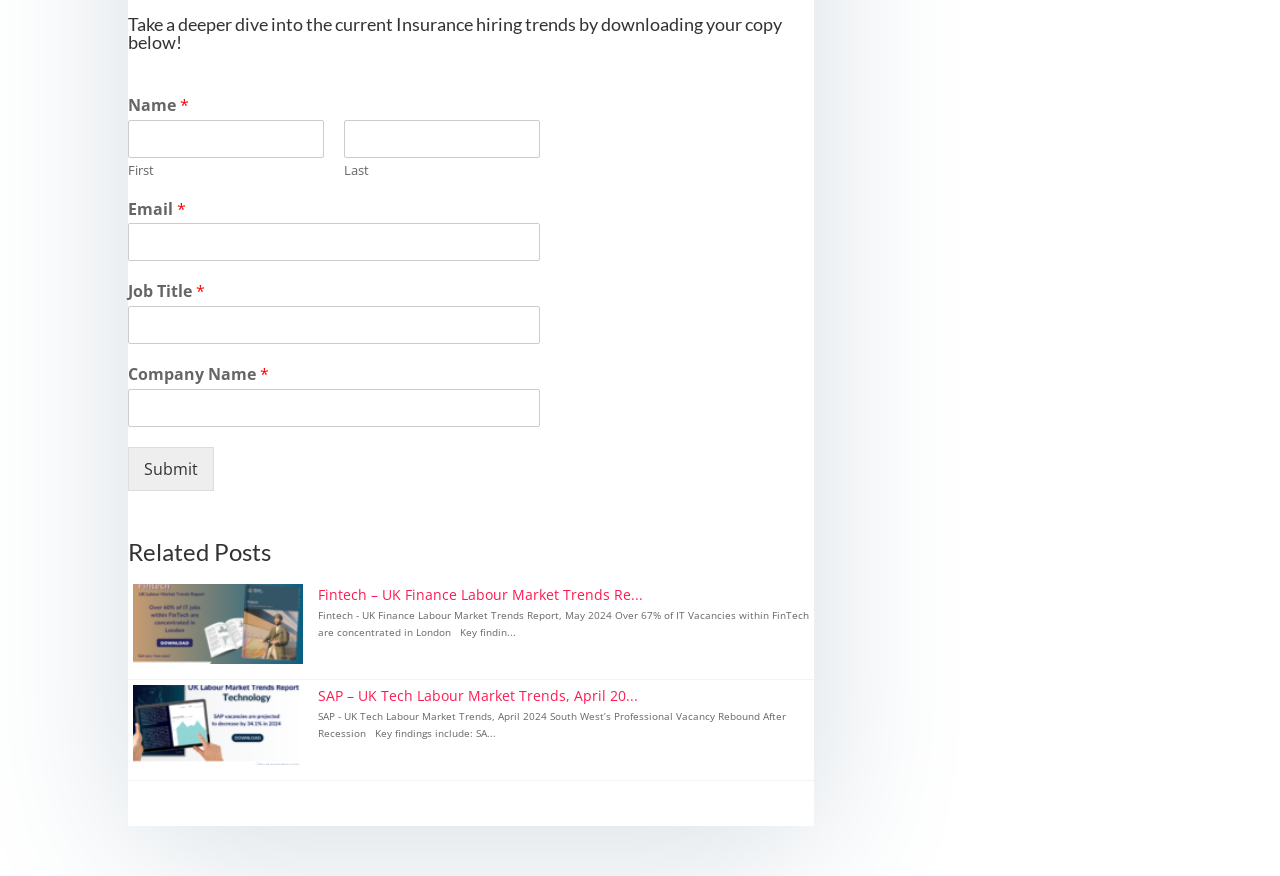Using the image as a reference, answer the following question in as much detail as possible:
How many textboxes are required on the form?

The form has four required textboxes: 'Name * First', 'Last', 'Email *', and 'Job Title *'. These textboxes are marked with an asterisk (*) indicating that they are required fields.